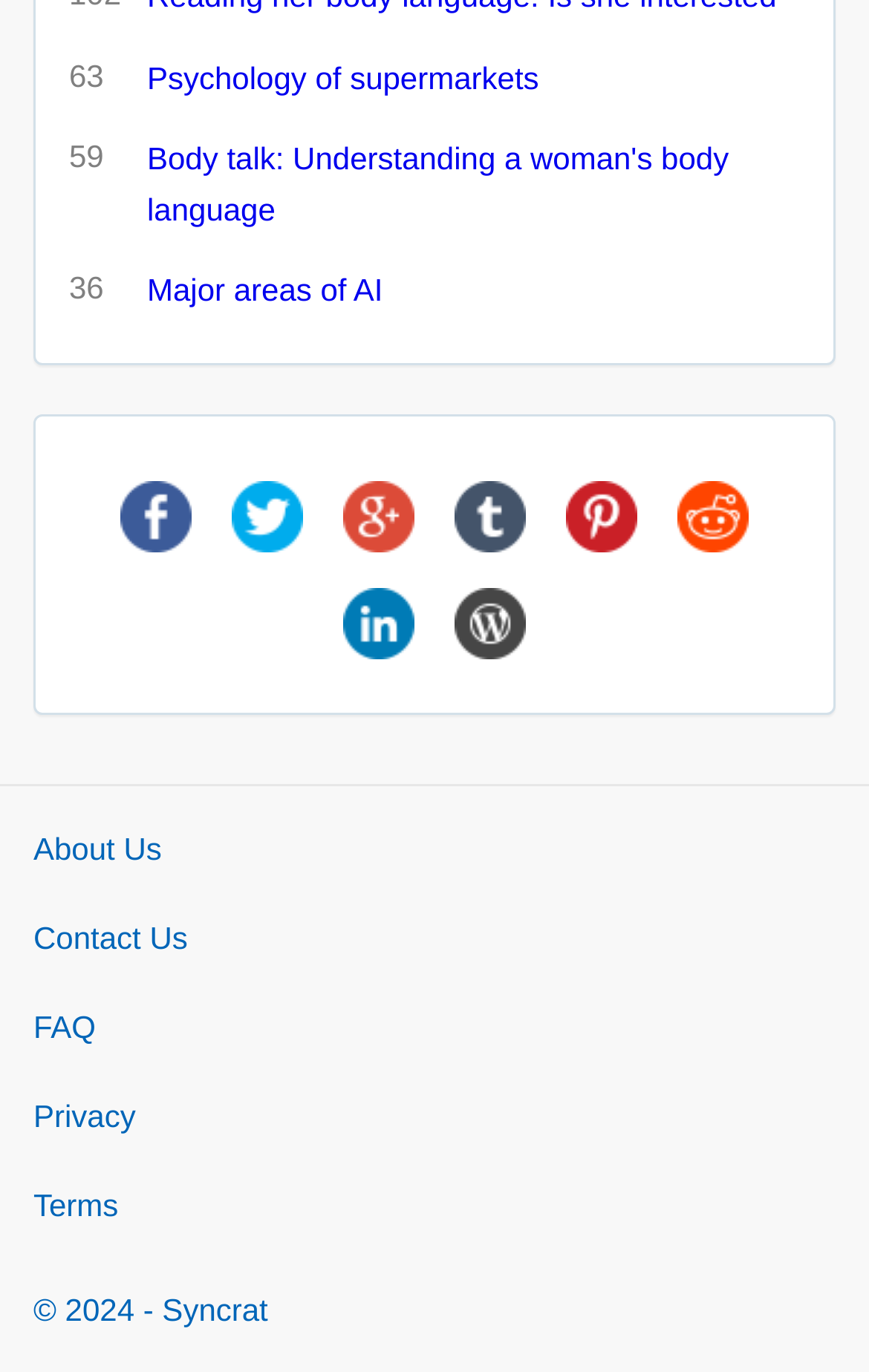What is the topic of the first link?
Based on the visual details in the image, please answer the question thoroughly.

The first link on the webpage has the text 'Psychology of supermarkets', which suggests that it is related to the study of human behavior in supermarkets.